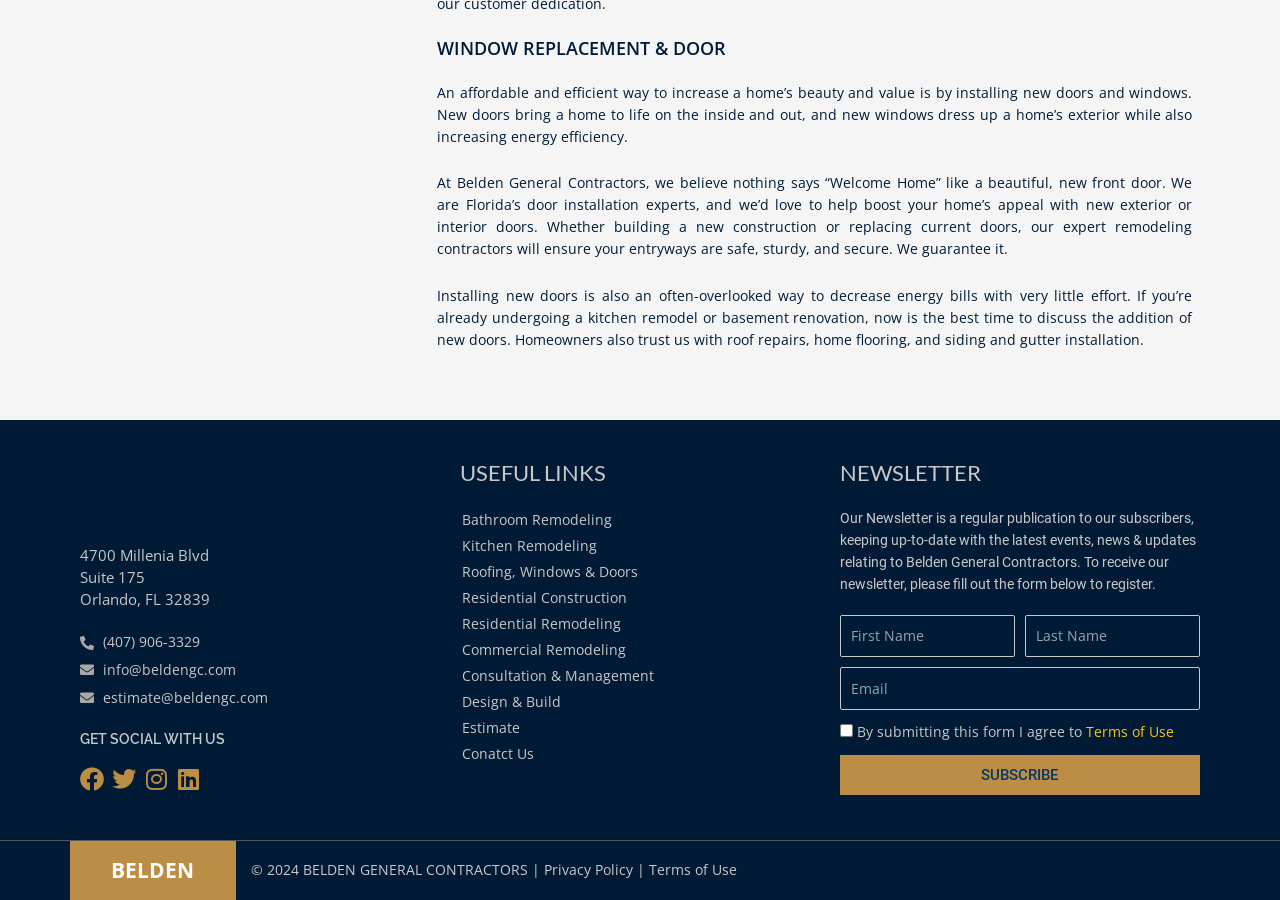Identify the bounding box coordinates of the clickable region to carry out the given instruction: "Enter your email address".

[0.656, 0.741, 0.937, 0.789]